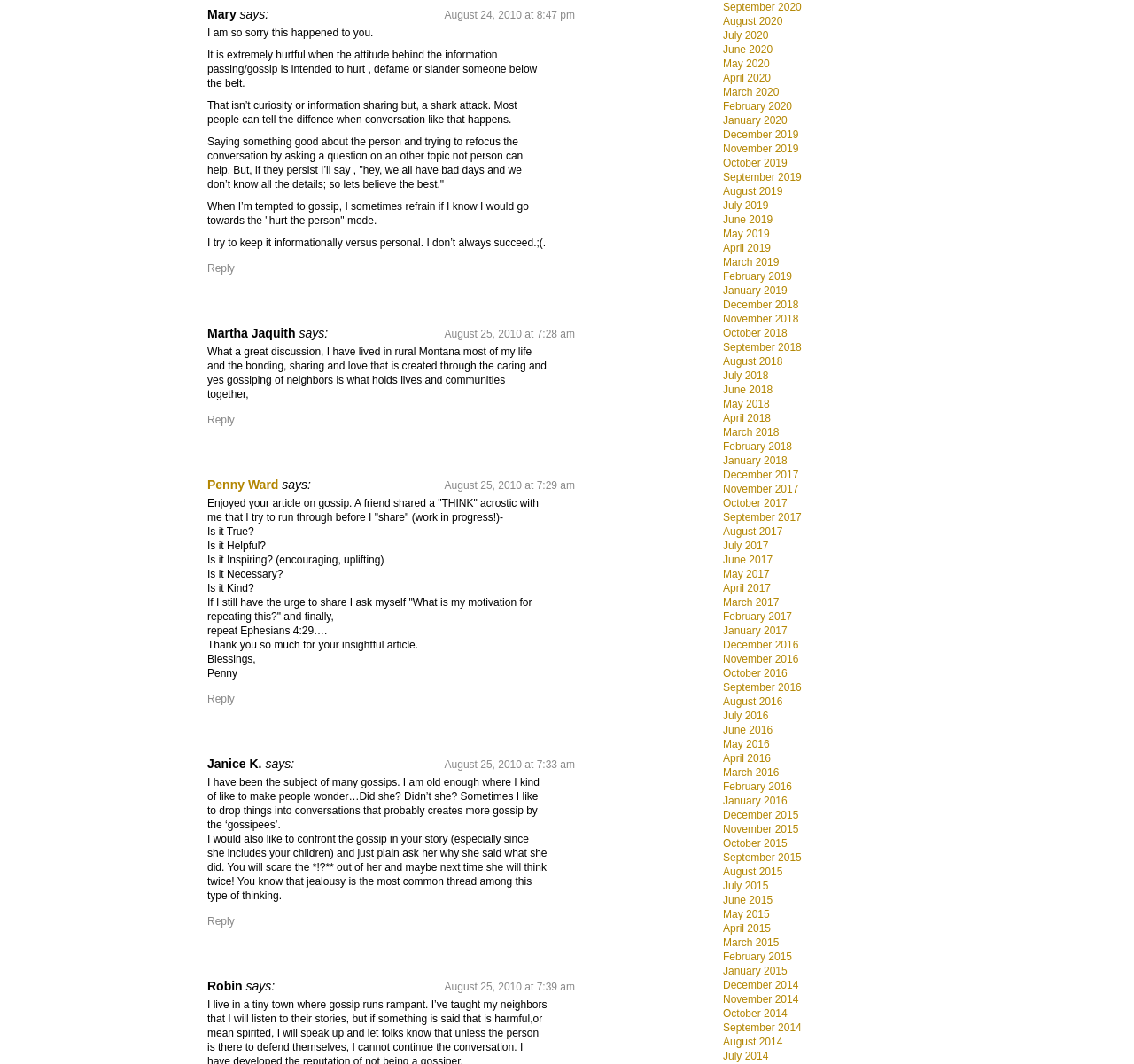Use a single word or phrase to answer this question: 
How many comments are there on this webpage?

5